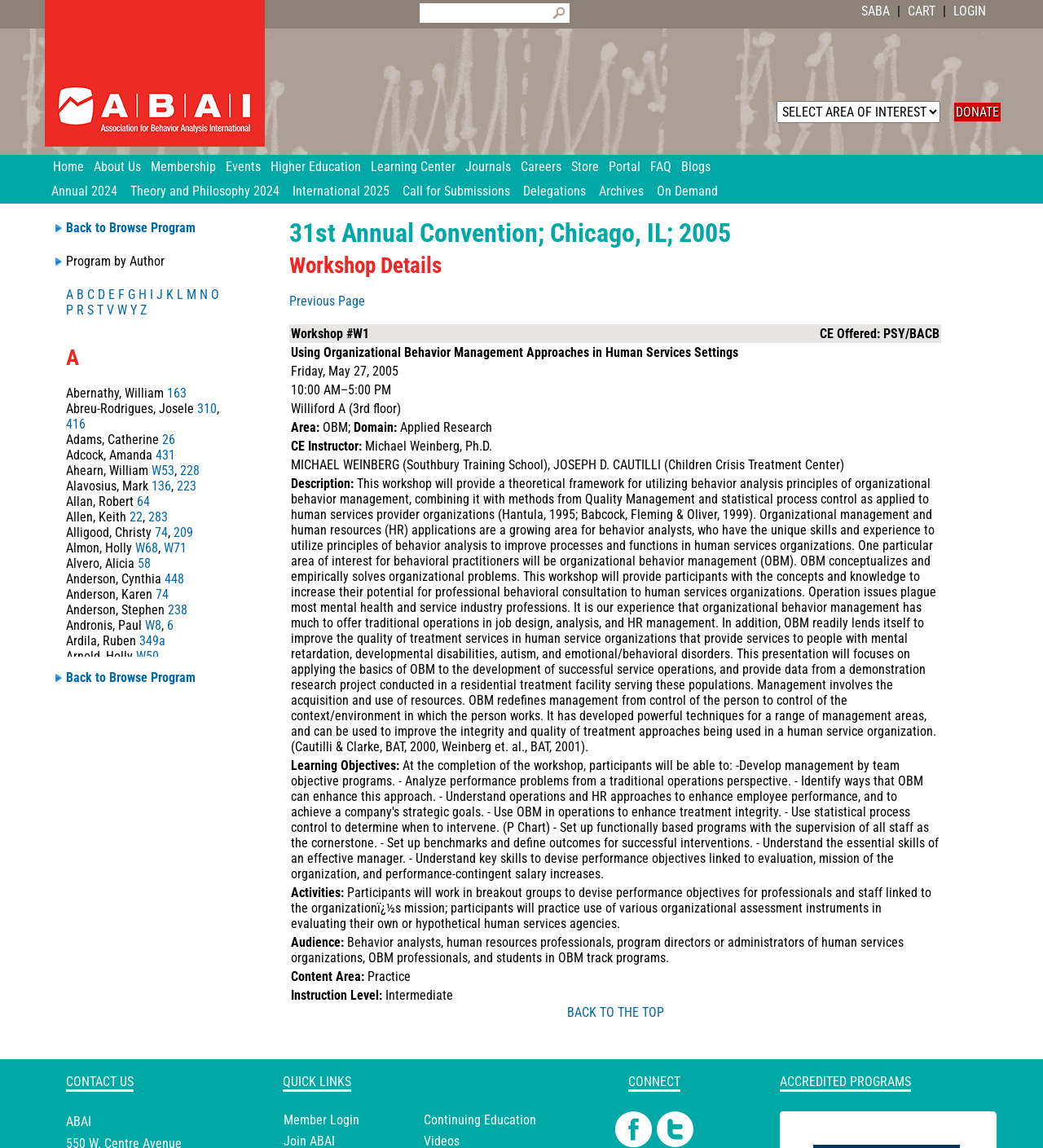Locate the bounding box coordinates of the element's region that should be clicked to carry out the following instruction: "View program by Abernathy, William". The coordinates need to be four float numbers between 0 and 1, i.e., [left, top, right, bottom].

[0.16, 0.336, 0.179, 0.349]